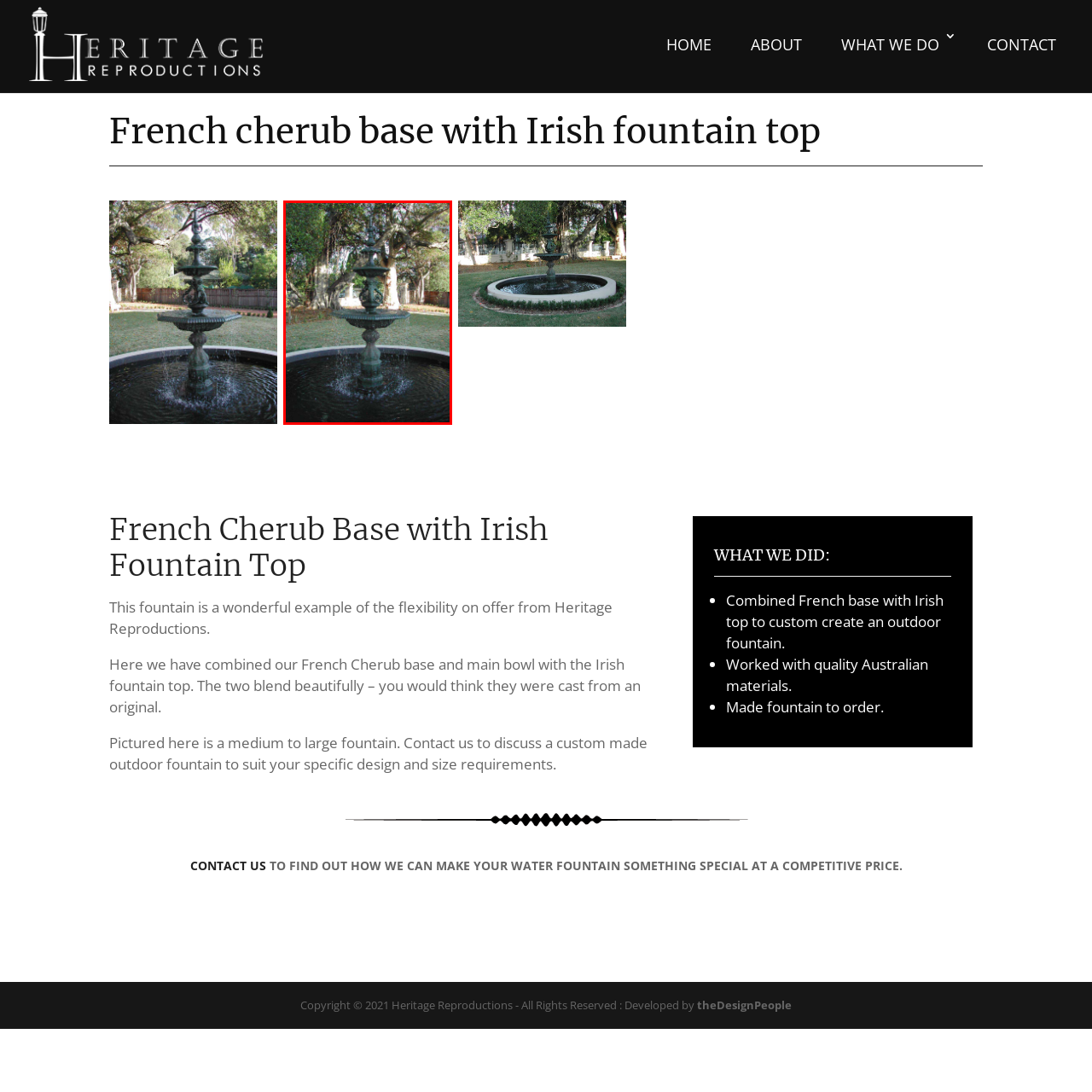What is the effect of the water splashing from the top?
Inspect the image enclosed by the red bounding box and elaborate on your answer with as much detail as possible based on the visual cues.

According to the caption, the water 'gracefully splashes from the top, cascading down in a visual display that enhances the serene atmosphere of the surrounding garden', indicating that the effect of the water splashing is to enhance the serene atmosphere.